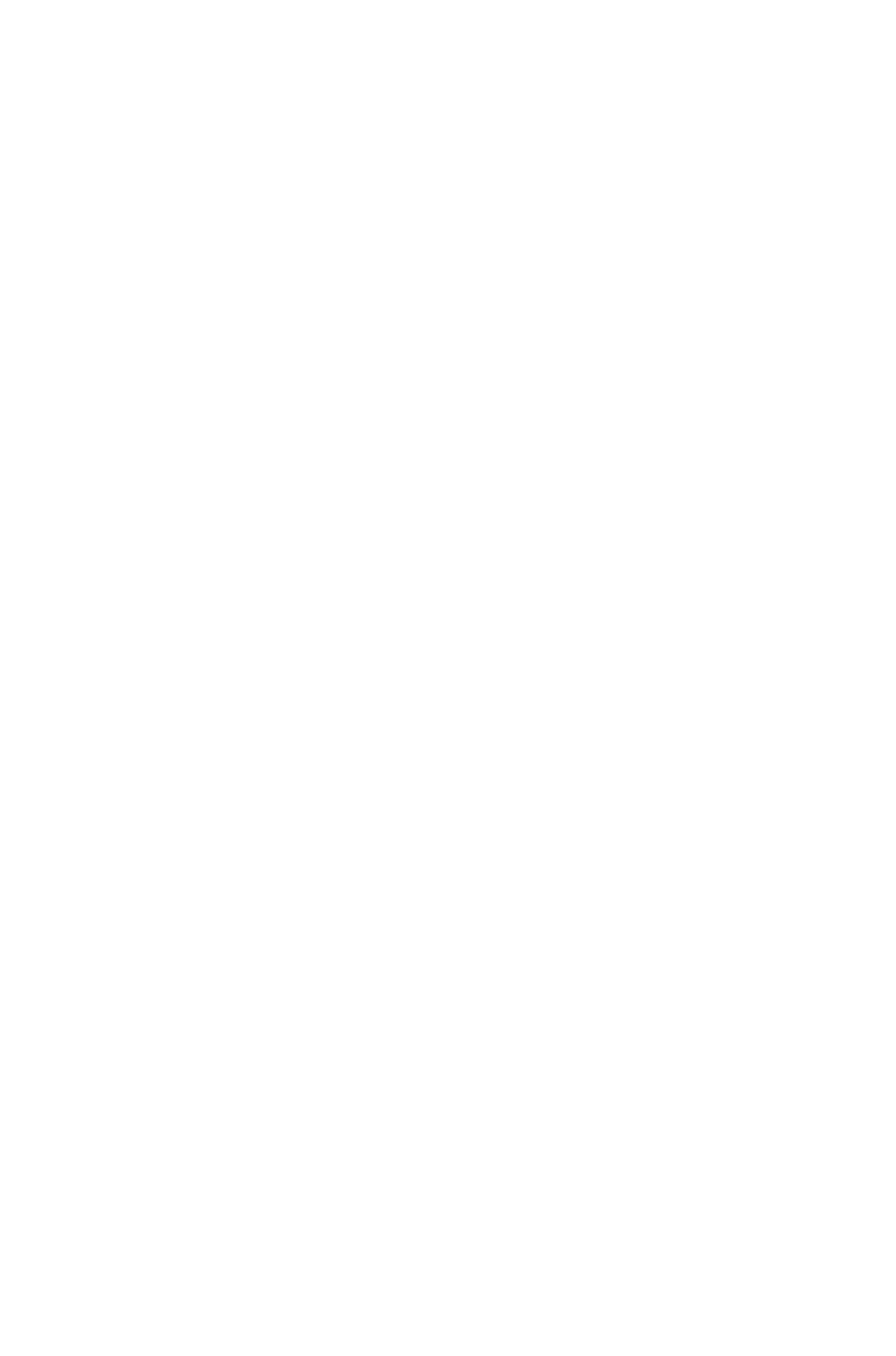Find the bounding box coordinates for the area that should be clicked to accomplish the instruction: "Visit Nicholas Idoko Technologies website".

[0.356, 0.825, 0.888, 0.92]